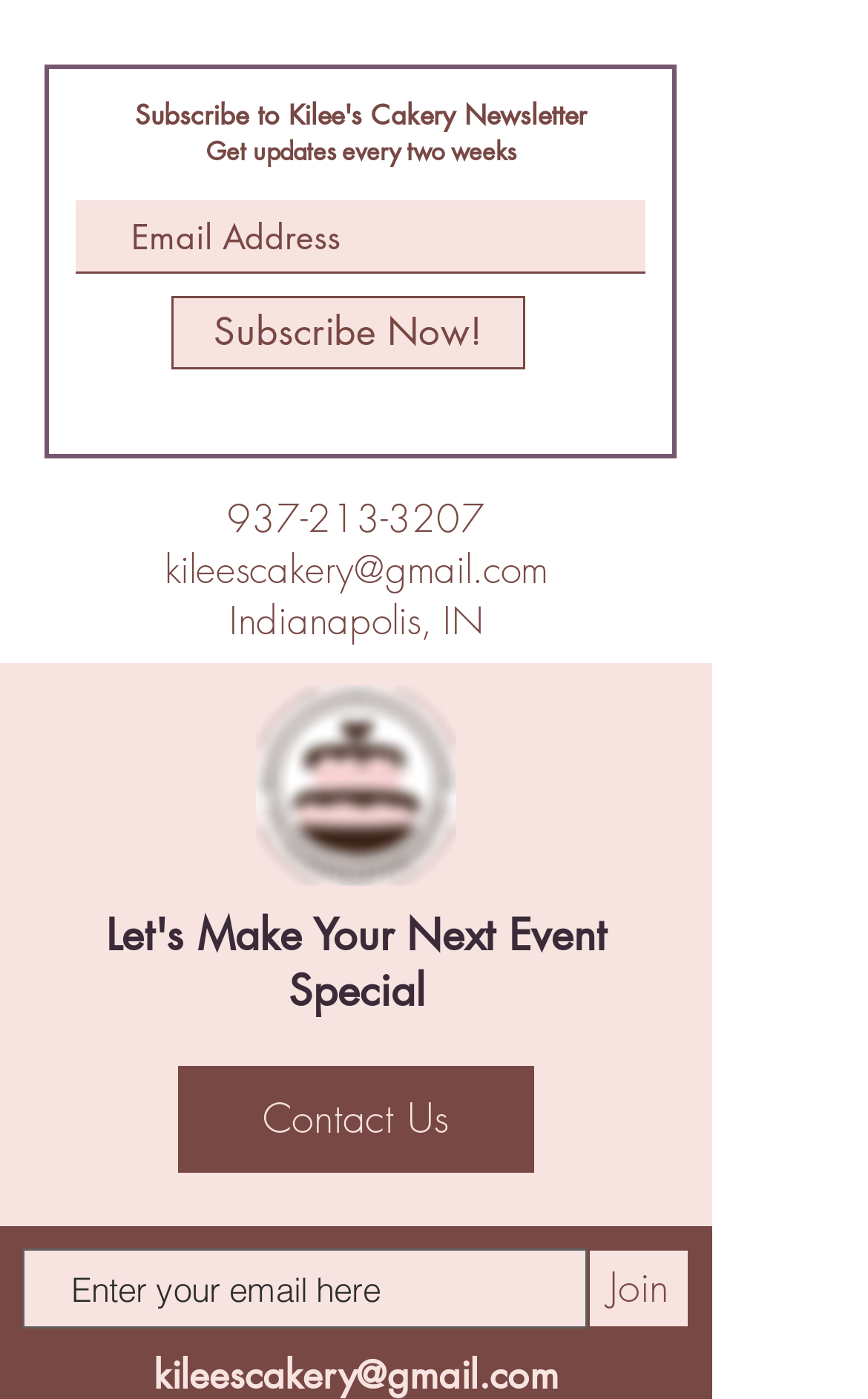What is the purpose of the 'Subscribe Now!' button?
Look at the image and provide a detailed response to the question.

The 'Subscribe Now!' button is located below the 'Email Address' textbox, suggesting that it is used to subscribe to the newsletter by providing an email address.